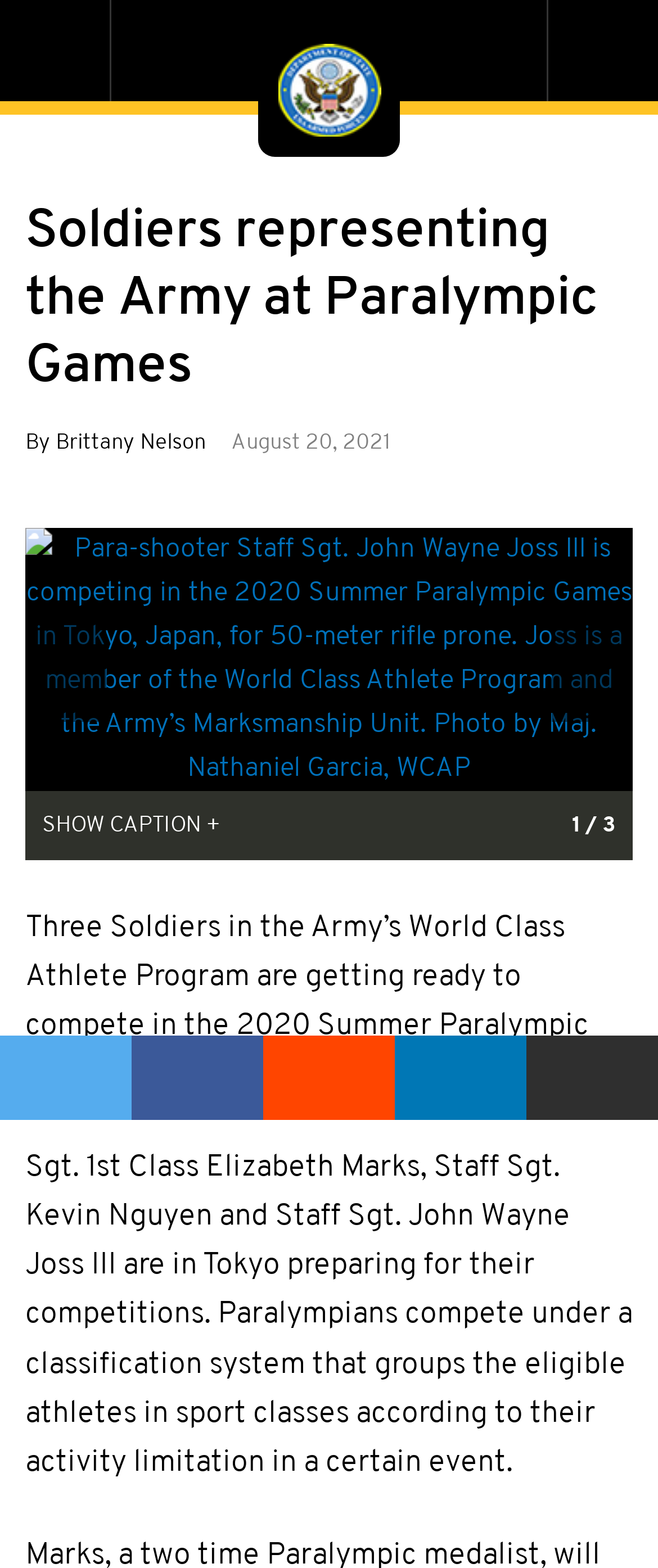Give a one-word or short phrase answer to the question: 
How many events is Staff Sgt. Kevin Nguyen competing in?

four